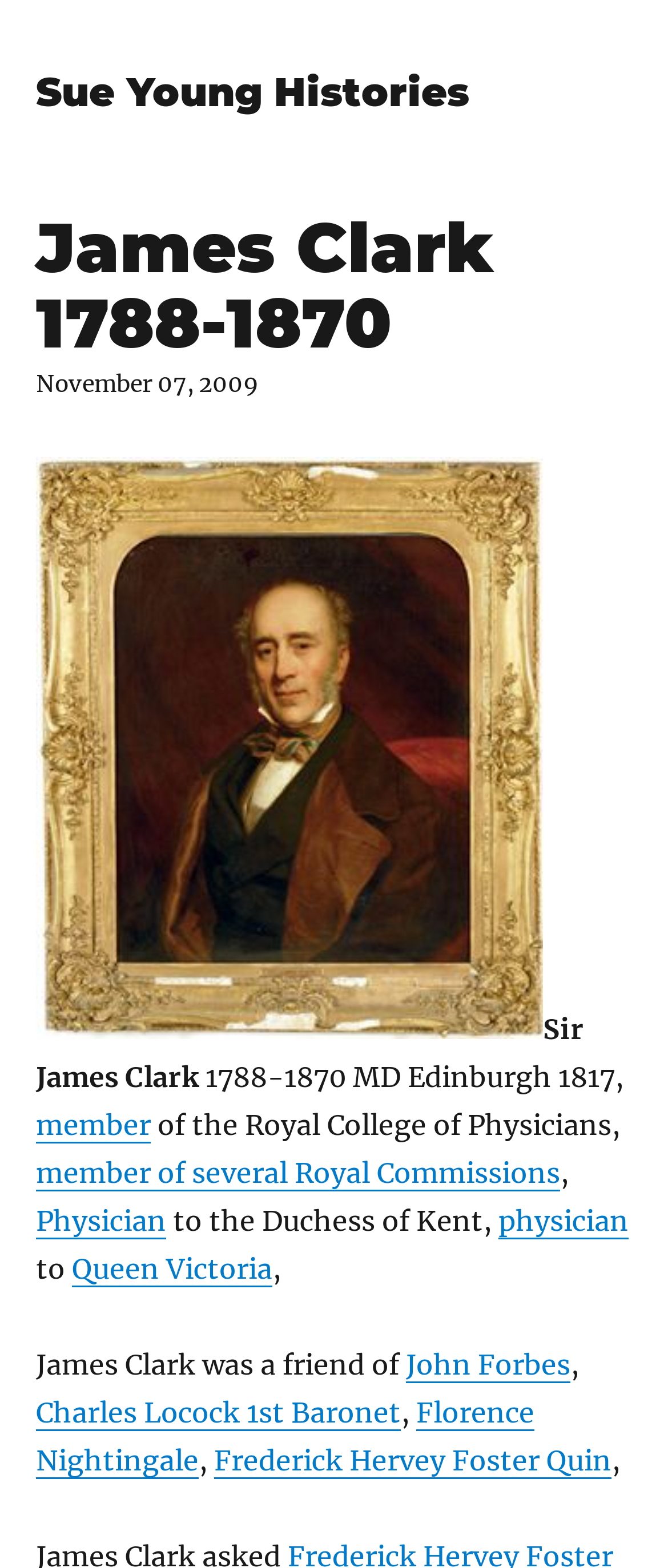Answer the question in one word or a short phrase:
Who was a friend of Sir James Clark?

John Forbes